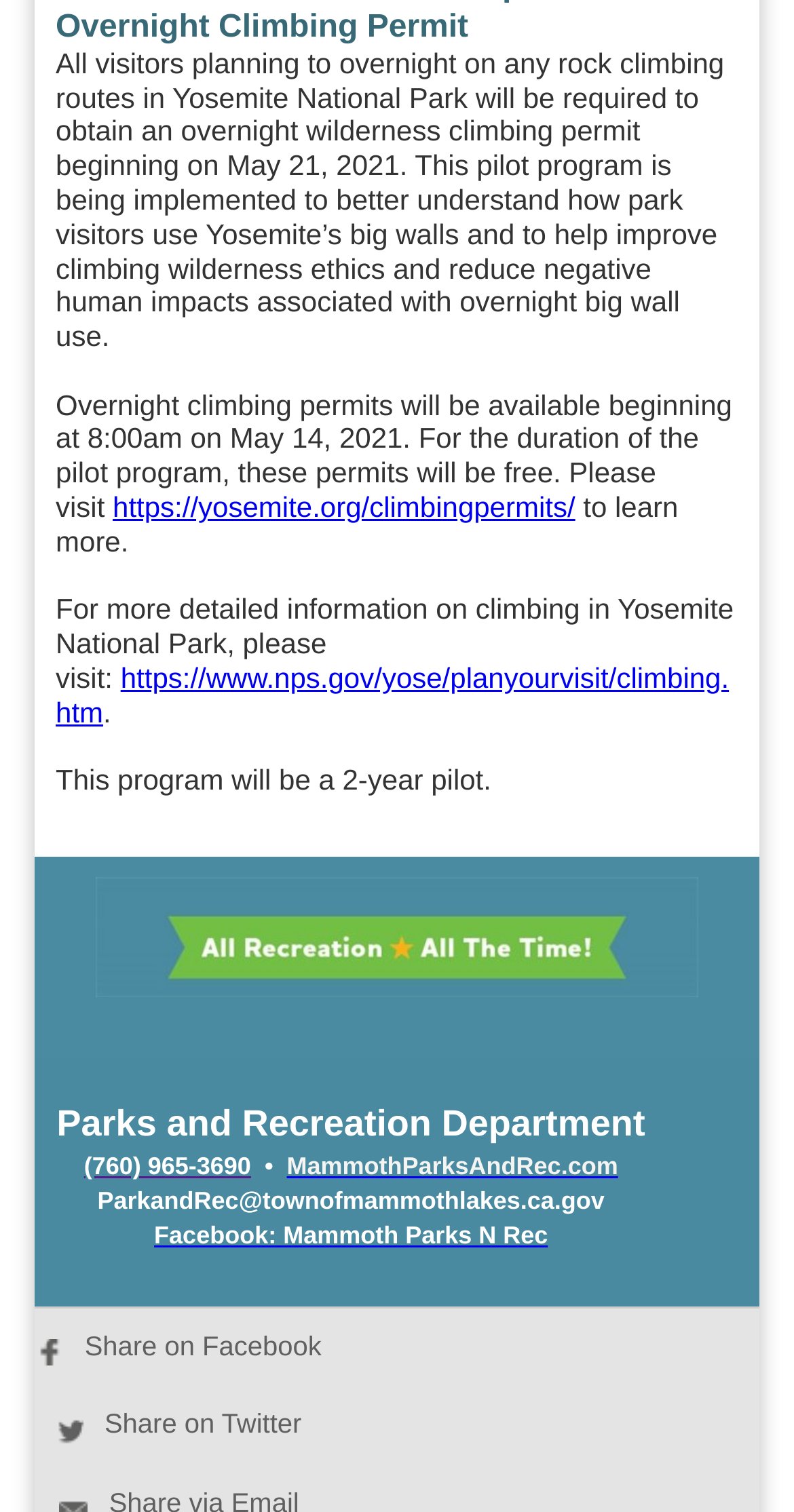What is the contact information for the Parks and Recreation Department?
Please answer the question with as much detail and depth as you can.

The contact information for the Parks and Recreation Department can be found in the text 'Parks and Recreation Department (760) 965-3690 • MammothParksAndRec.com ParkandRec@townofmammothlakes.ca.gov Facebook: Mammoth Parks N Rec', which lists the phone number as (760) 965-3690.